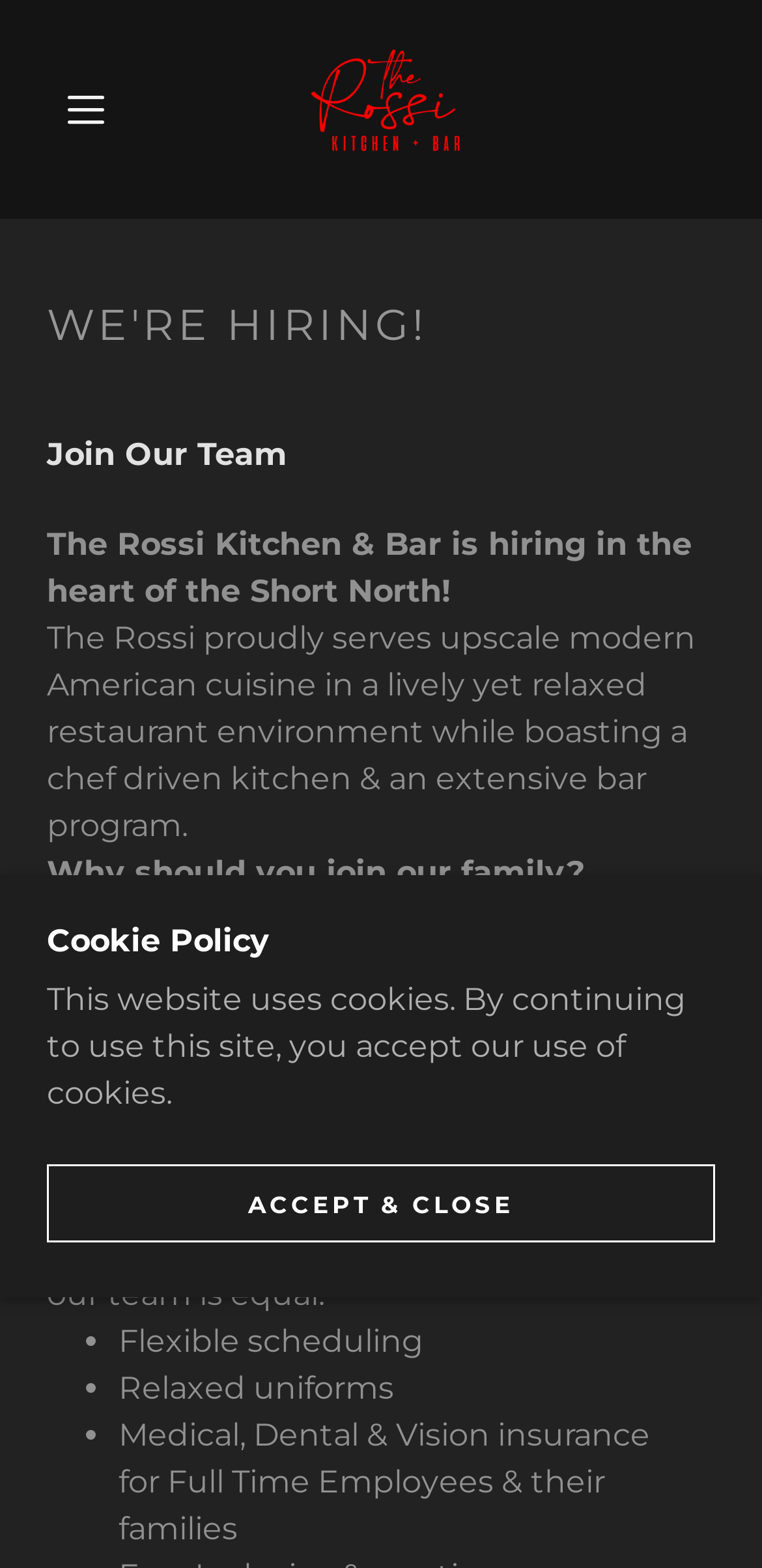What is one of the benefits of working at the restaurant?
Refer to the image and give a detailed answer to the question.

One of the benefits of working at the restaurant can be found in the ListMarker and StaticText elements which list 'Flexible scheduling' as one of the advantages of joining the team.